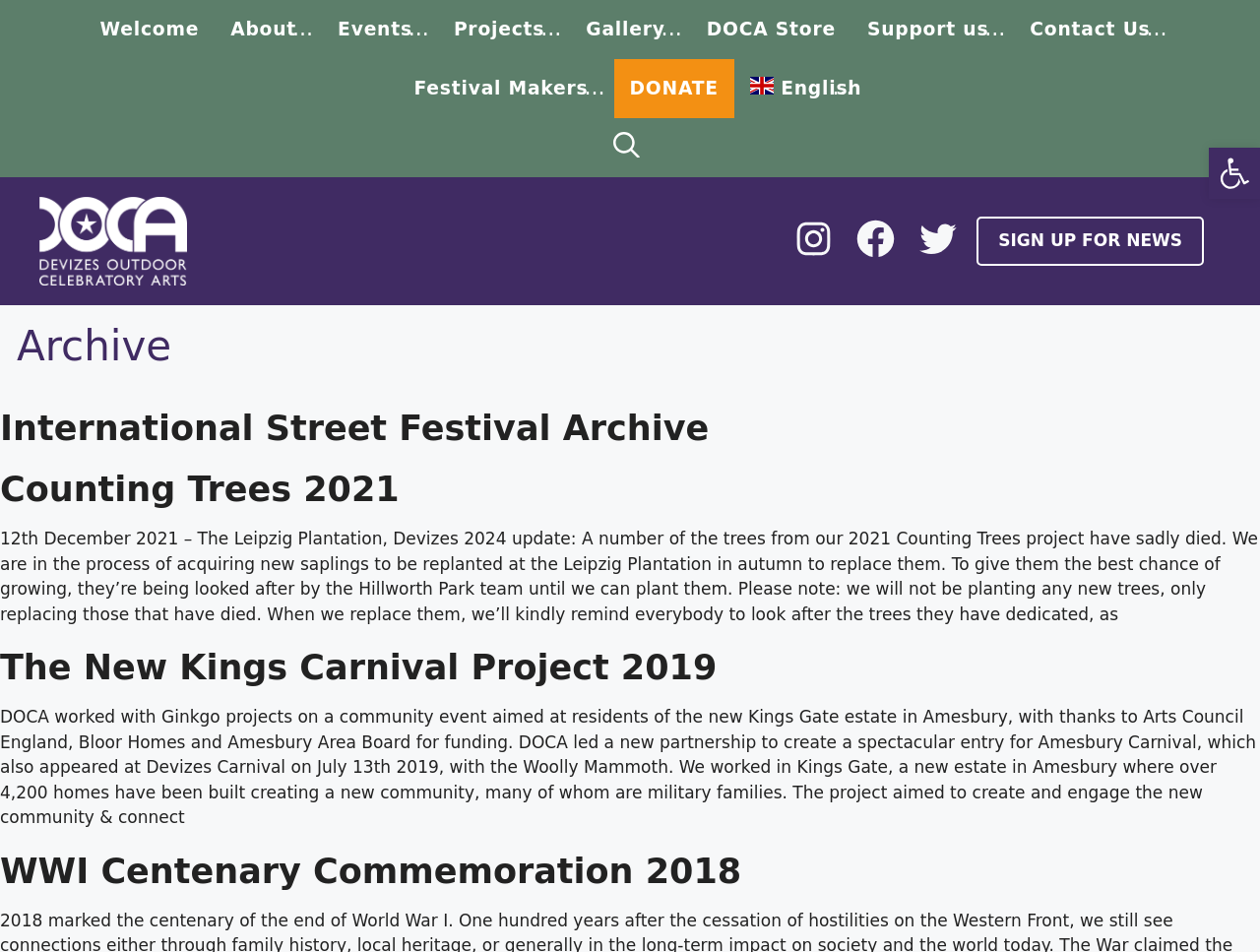Respond concisely with one word or phrase to the following query:
What is the name of the first event in the archive?

International Street Festival Archive